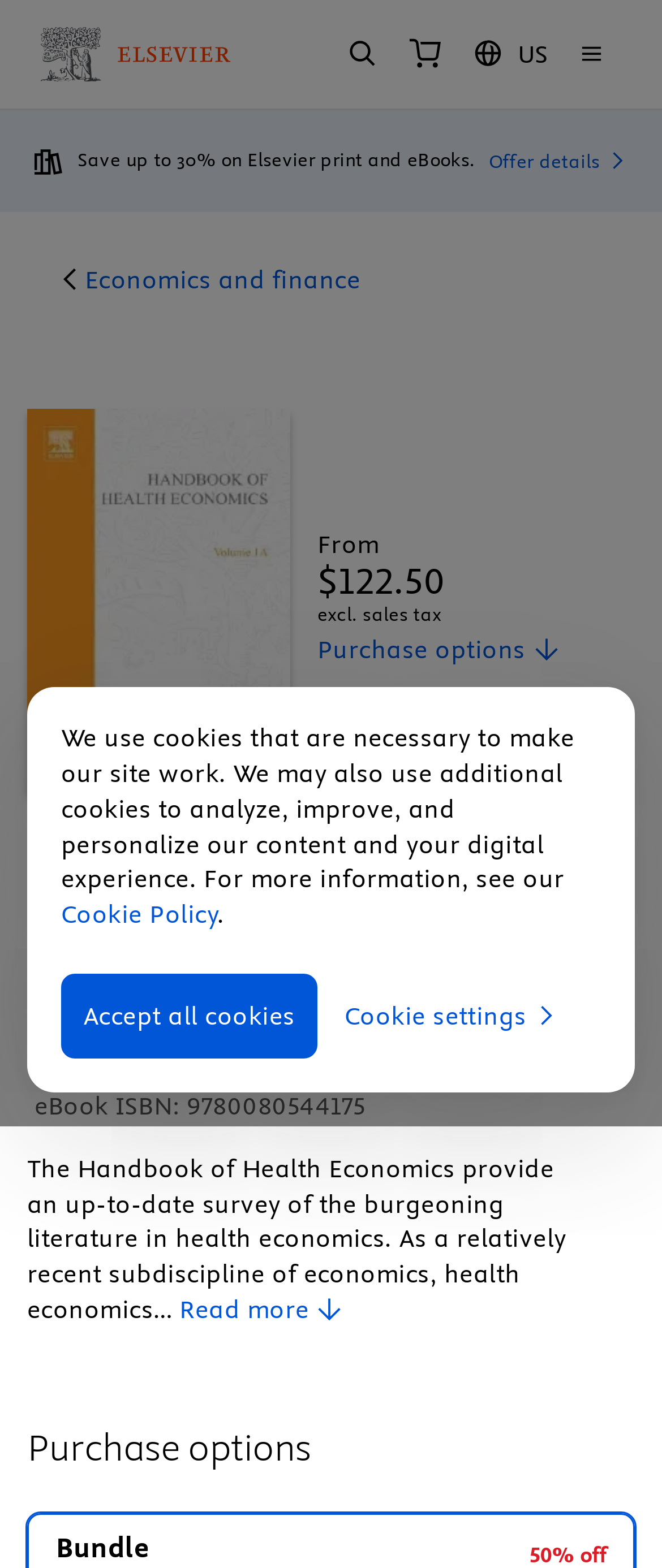Please identify the bounding box coordinates of the clickable region that I should interact with to perform the following instruction: "Search for a book". The coordinates should be expressed as four float numbers between 0 and 1, i.e., [left, top, right, bottom].

[0.503, 0.016, 0.592, 0.054]